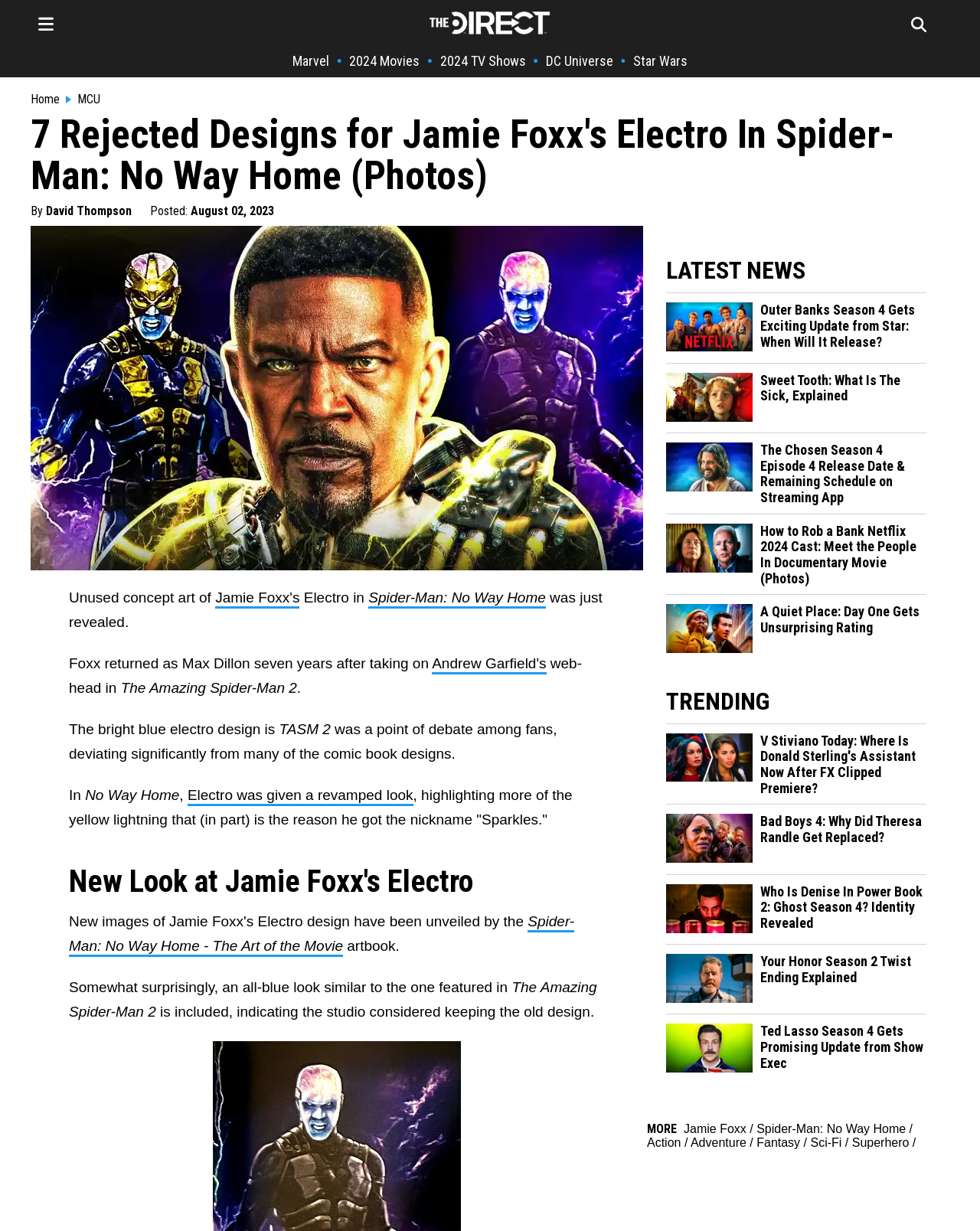Can you identify the bounding box coordinates of the clickable region needed to carry out this instruction: 'Click on the link to Marvel'? The coordinates should be four float numbers within the range of 0 to 1, stated as [left, top, right, bottom].

[0.298, 0.043, 0.336, 0.056]